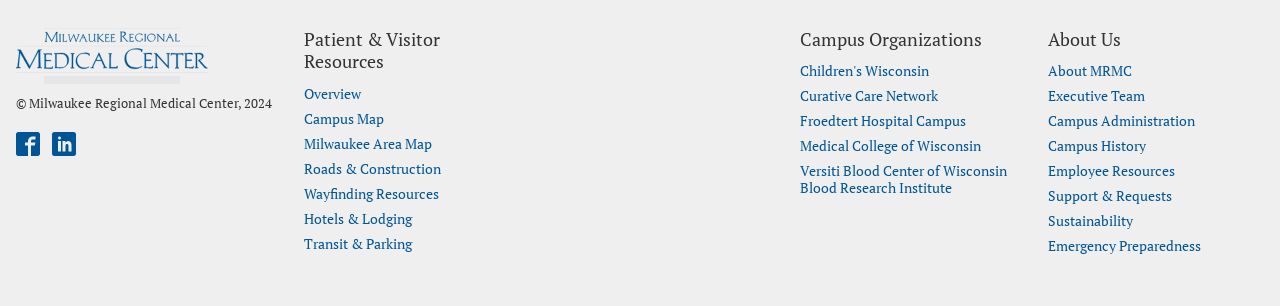What resources are available for patients and visitors?
Please analyze the image and answer the question with as much detail as possible.

The resources available for patients and visitors can be found in the section titled 'Patient & Visitor Resources', which includes links to 'Overview', 'Campus Map', 'Milwaukee Area Map', and more.